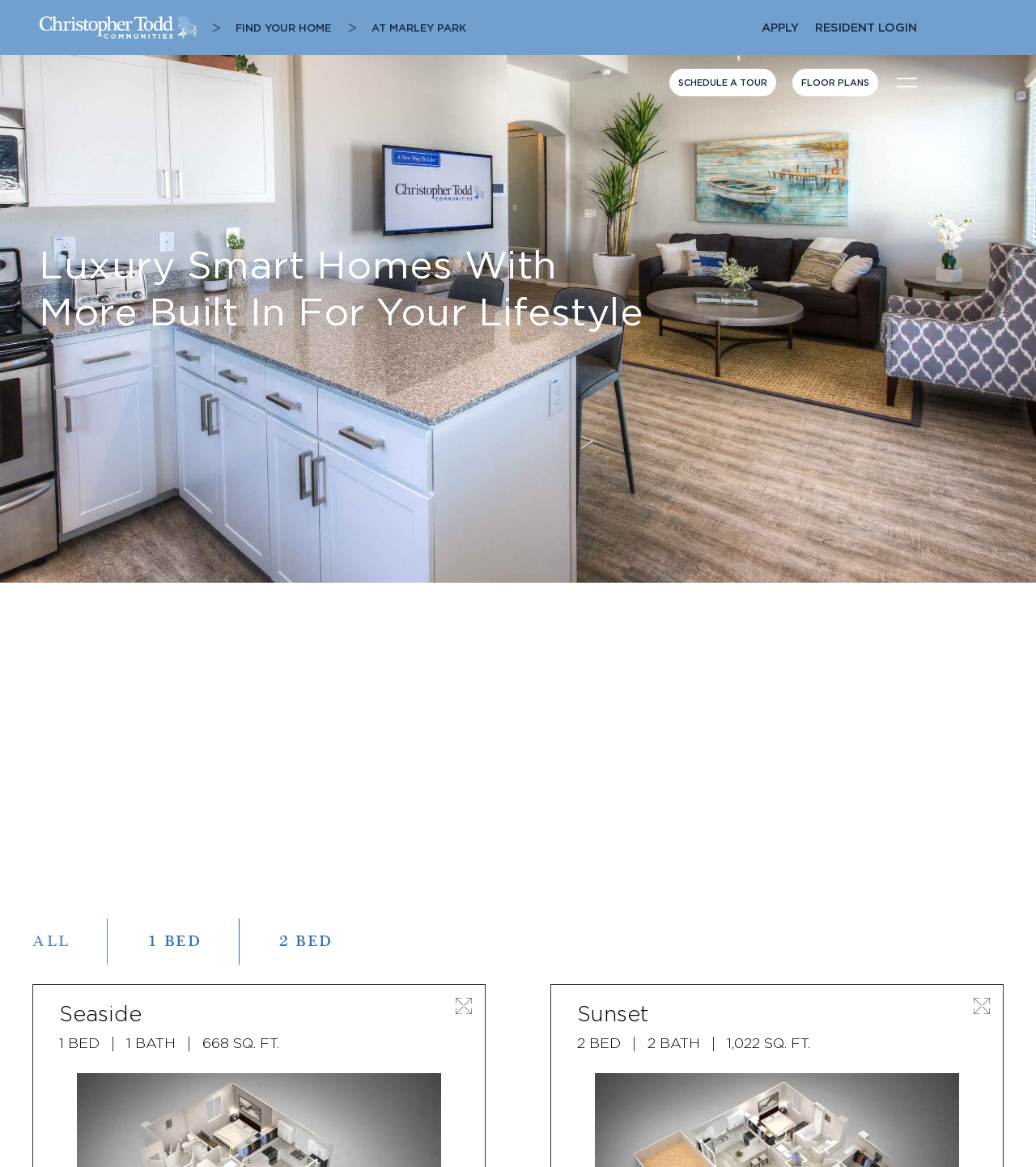Please provide a brief answer to the following inquiry using a single word or phrase:
What is the square footage of the Sunset floor plan?

1,022 SQ. FT.